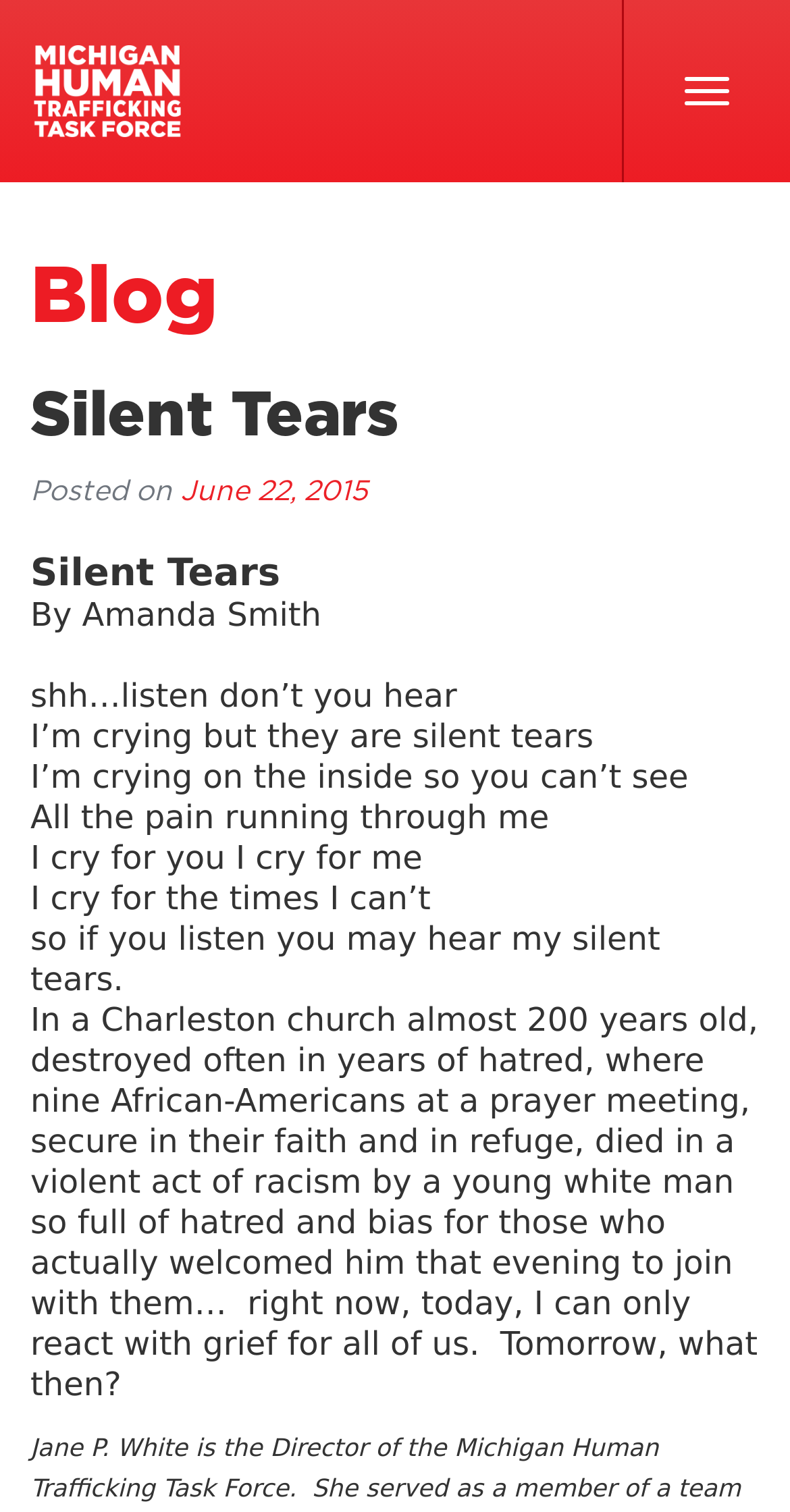Can you give a detailed response to the following question using the information from the image? How many lines are in the poem?

The poem has 7 lines, which are static text elements located at coordinates [0.038, 0.447, 0.578, 0.473], [0.038, 0.474, 0.751, 0.5], [0.038, 0.501, 0.871, 0.526], [0.038, 0.528, 0.695, 0.553], [0.038, 0.554, 0.535, 0.58], [0.038, 0.581, 0.545, 0.607], and [0.038, 0.608, 0.836, 0.66]